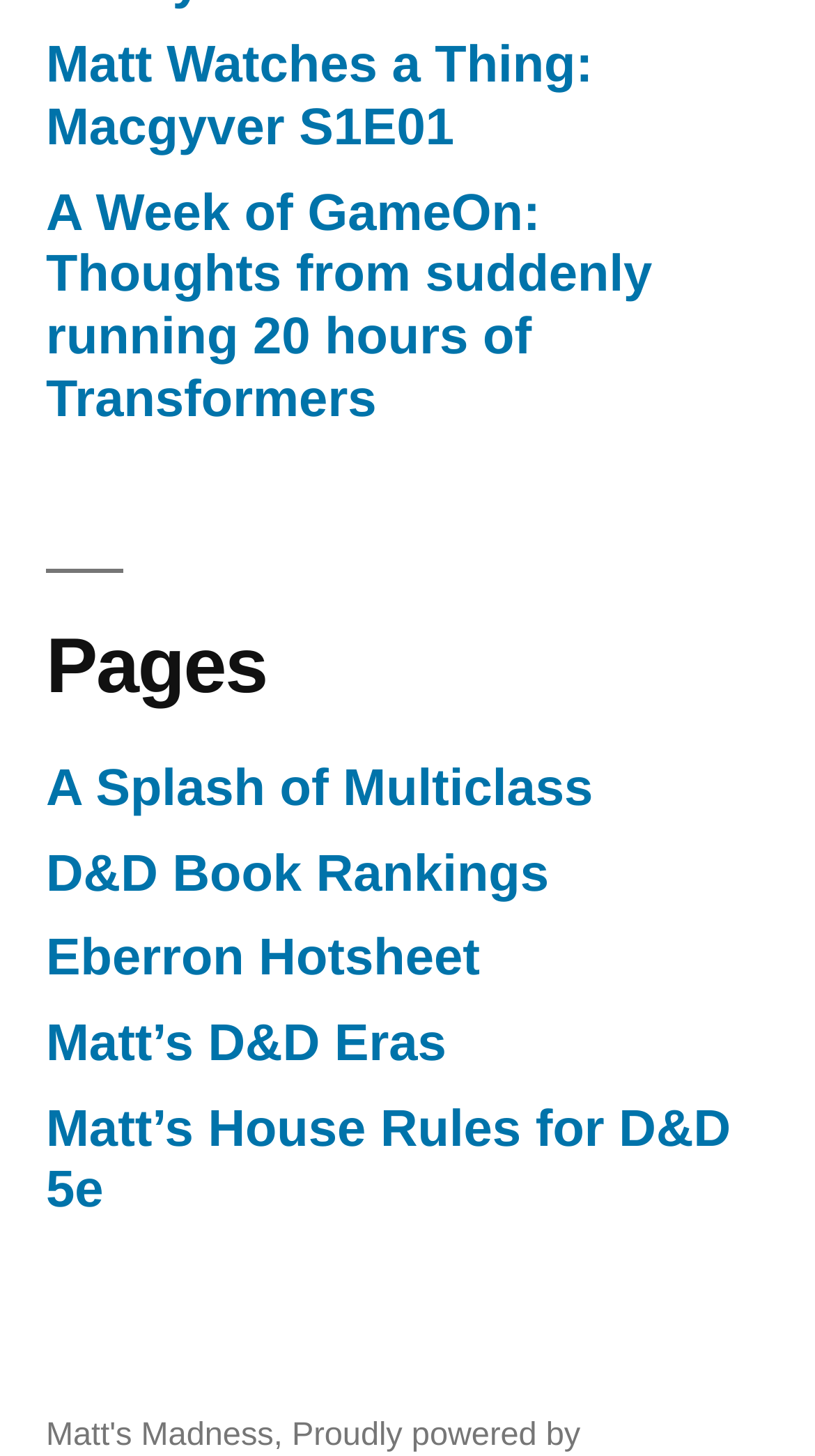Please identify the bounding box coordinates of the element that needs to be clicked to perform the following instruction: "Learn about Business_Finance".

None